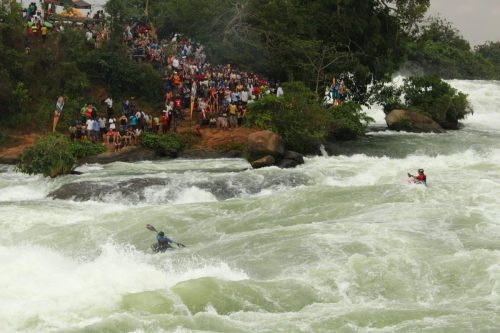Generate a detailed caption for the image.

The image captures a thrilling scene from the Nile River Festival, showcasing the excitement of freestyle kayaking amidst the roaring rapids of the White Nile. In the foreground, a kayaker skillfully navigates the turbulent waters, demonstrating a balance of skill and courage as they tackle the challenging currents. The backdrop features a crowd of spectators eagerly watching from a nearby bank, highlighting the festival's vibrant atmosphere. This event, which celebrates the joys of big whitewater, has brought together adventure enthusiasts and spectators alike since its inception in 2002, uniting them in admiration of the breathtaking natural surroundings and the adrenaline-fueled performances on the river. The Nile River Festival not only showcases elite freestyle kayakers but also serves as a platform for raft racers and enthusiasts to join in the action, reaffirming the river’s significance in the world of water sports.